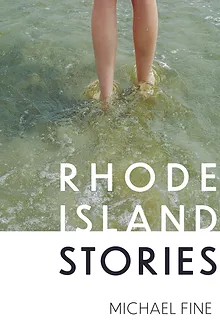What is suggested by the pair of legs submerged in shallow water?
By examining the image, provide a one-word or phrase answer.

reflection and connection to nature